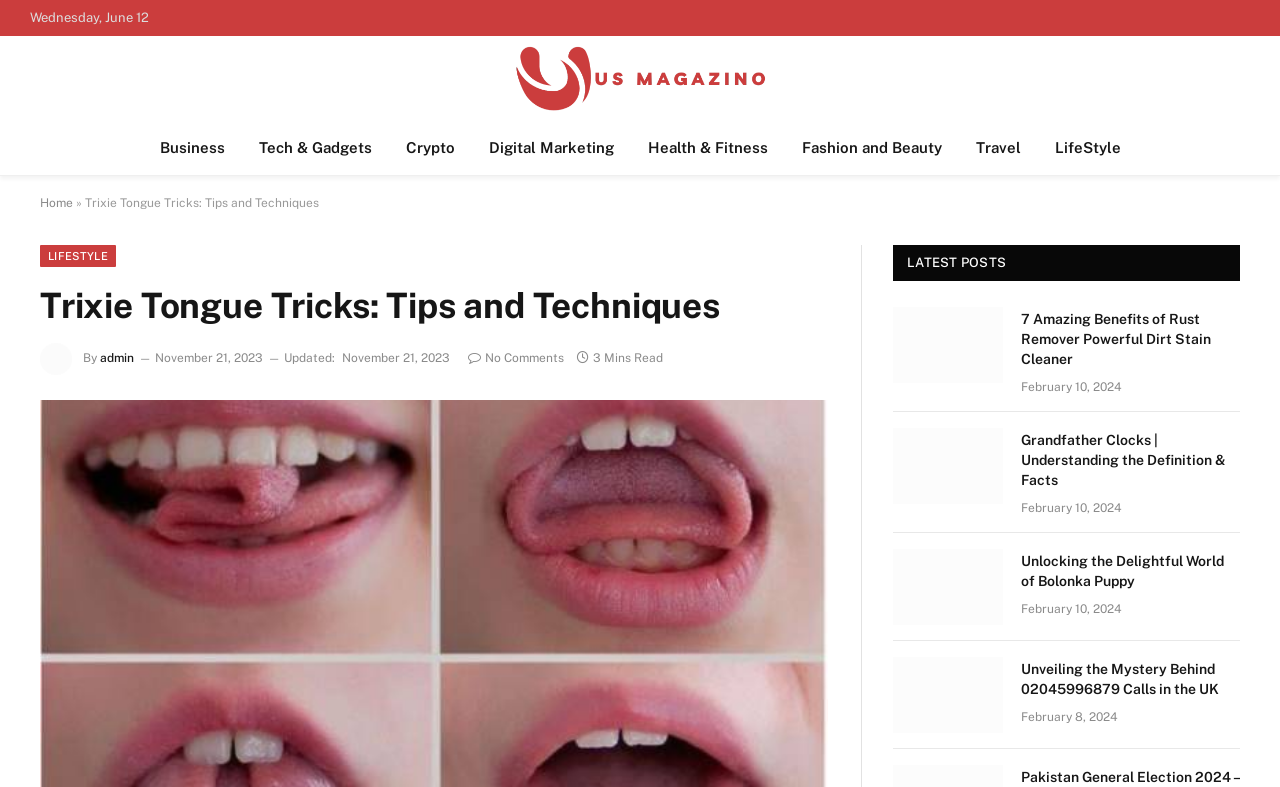Explain the webpage in detail, including its primary components.

This webpage is about Trixie Tongue Tricks, a captivating art that has fascinated magicians for centuries. At the top left, there is a date "Wednesday, June 12" and a link to "US Magazino" with its logo. Below this, there are several links to different categories, including "Business", "Tech & Gadgets", "Crypto", and more, arranged horizontally.

On the left side, there is a navigation menu with links to "Home" and "LIFESTYLE". Below this, there is a heading "Trixie Tongue Tricks: Tips and Techniques" followed by an image of the author "admin" and the publication date "November 21, 2023". The article has a reading time of "3 Mins Read" and no comments.

The main content of the webpage is divided into several sections, each containing a list of articles. The first section is headed "LATEST POSTS" and contains four articles with images, headings, and publication dates. The articles are about "Rust Remover", "Grandfather Clocks", "Bolonka Puppy", and "02045996879 Calls in the UK". Each article has a link to read more, and the publication dates range from February 8, 2024, to February 10, 2024.